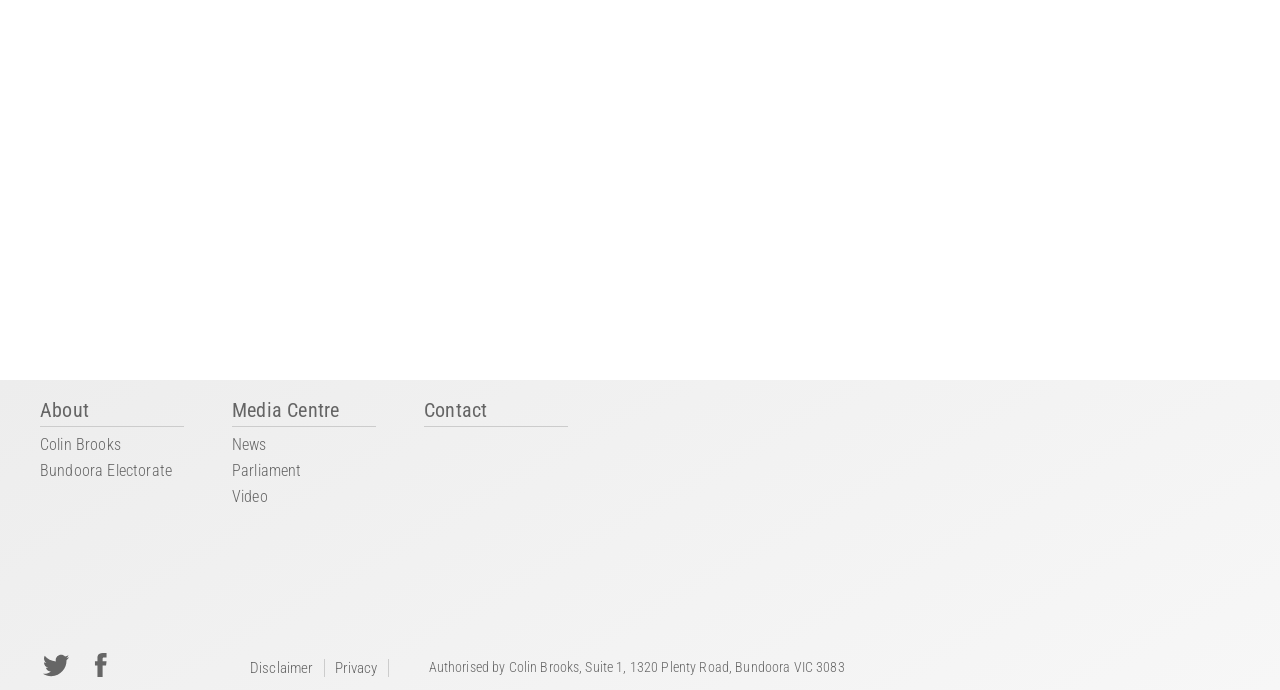Based on the element description: "Disclaimer", identify the bounding box coordinates for this UI element. The coordinates must be four float numbers between 0 and 1, listed as [left, top, right, bottom].

[0.188, 0.955, 0.254, 0.981]